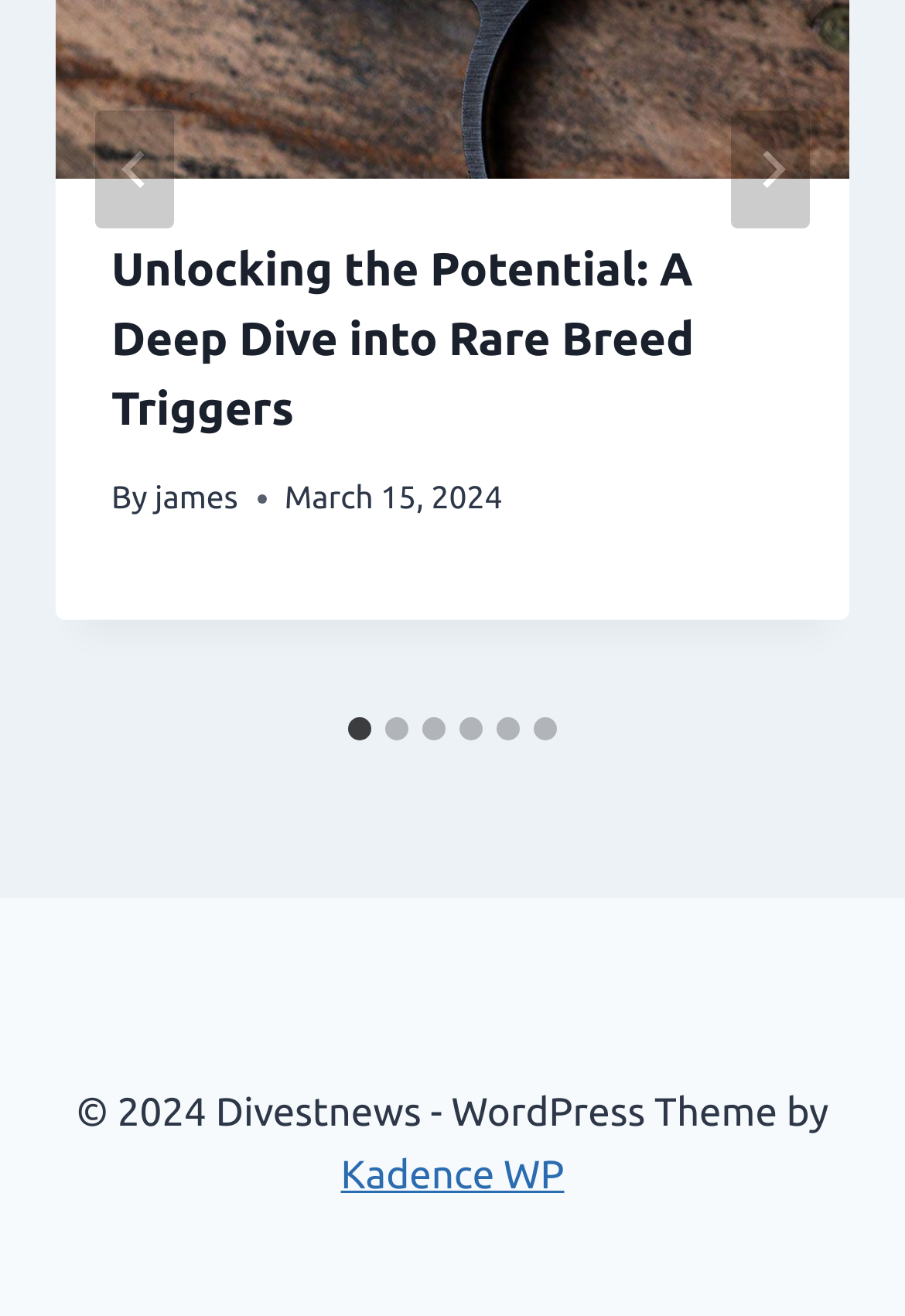Please specify the bounding box coordinates of the area that should be clicked to accomplish the following instruction: "Select slide 2". The coordinates should consist of four float numbers between 0 and 1, i.e., [left, top, right, bottom].

[0.426, 0.545, 0.451, 0.563]